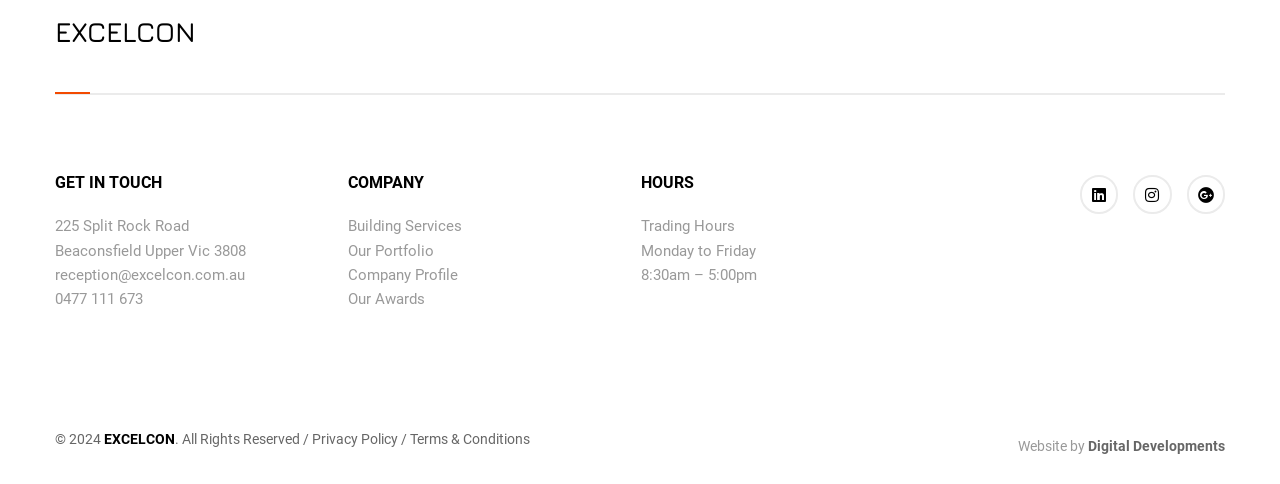Identify the bounding box for the UI element described as: "0477 111 673". The coordinates should be four float numbers between 0 and 1, i.e., [left, top, right, bottom].

[0.043, 0.6, 0.112, 0.638]